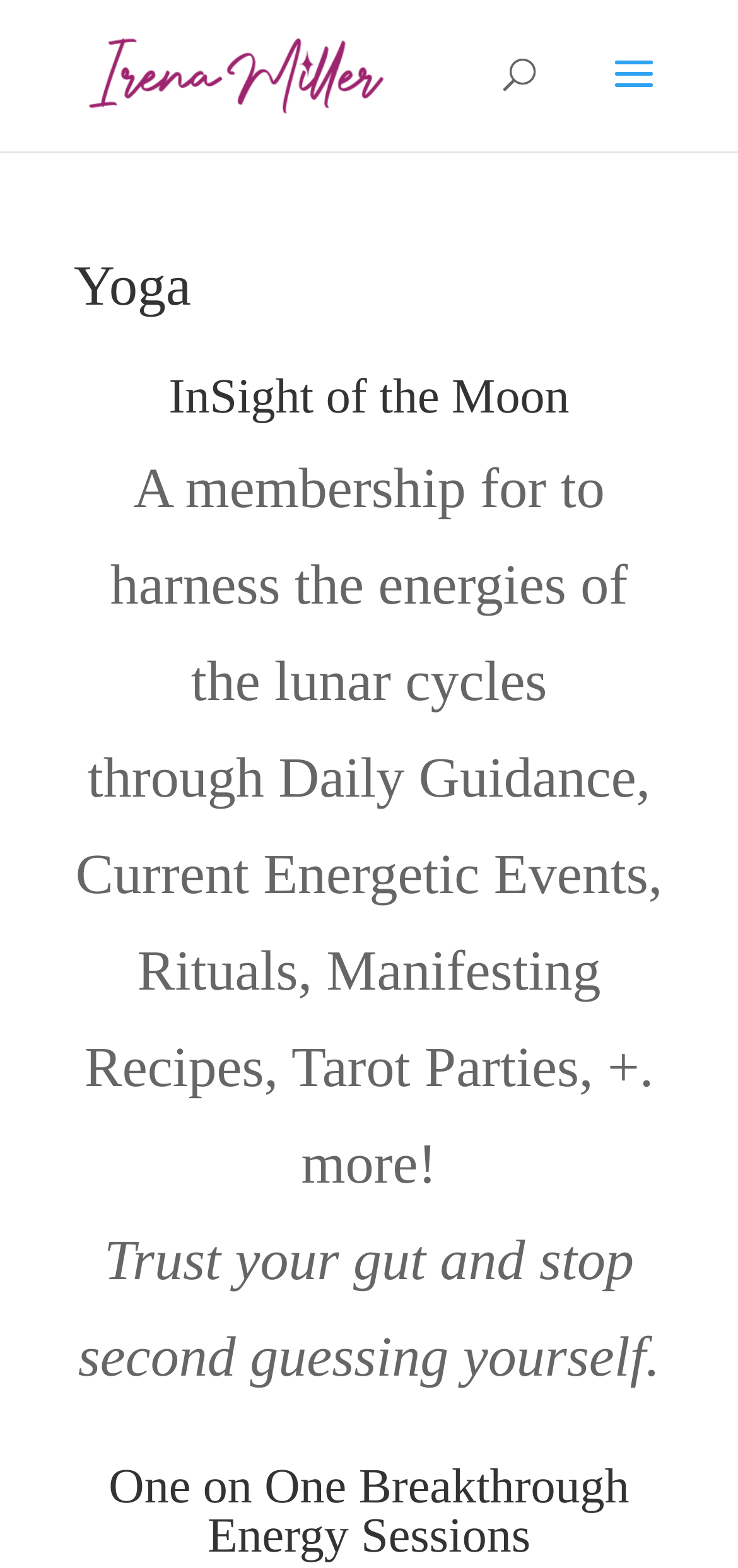Provide a brief response to the question below using a single word or phrase: 
What is the benefit of trusting your gut?

Stop second guessing yourself